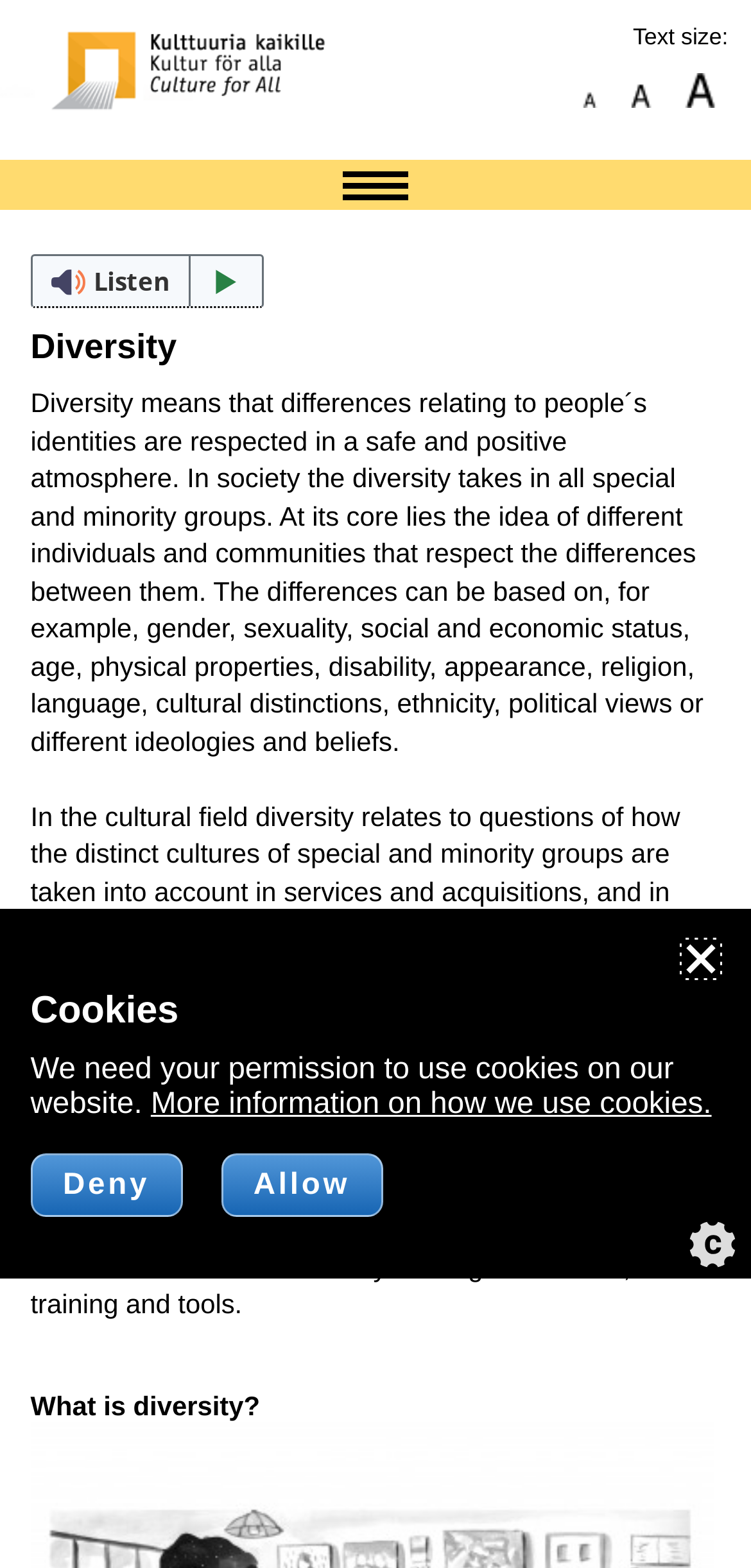What can be adjusted on this webpage?
Answer the question based on the image using a single word or a brief phrase.

Text size